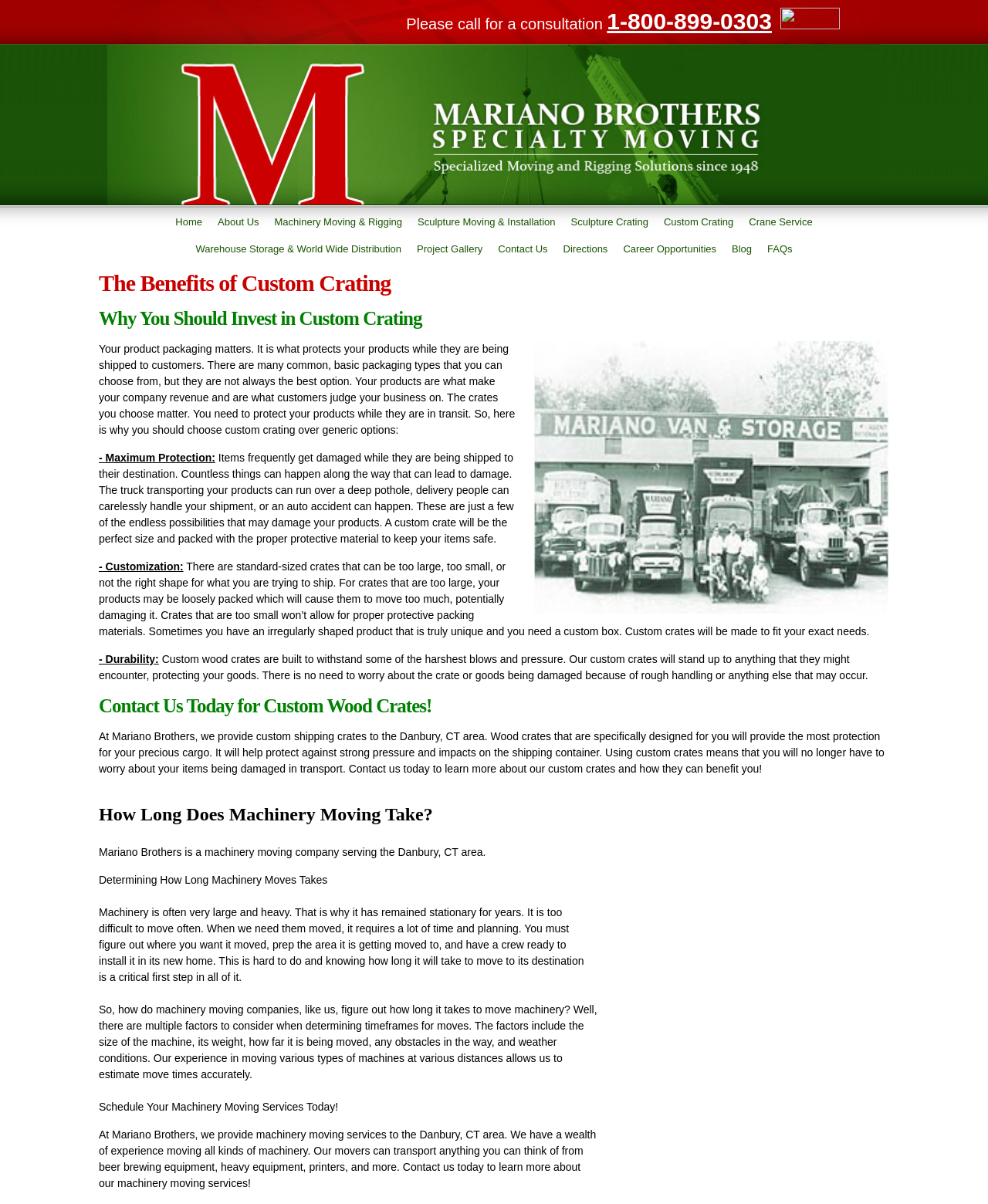Determine the bounding box coordinates for the clickable element required to fulfill the instruction: "Contact us today for custom wood crates". Provide the coordinates as four float numbers between 0 and 1, i.e., [left, top, right, bottom].

[0.1, 0.578, 0.9, 0.605]